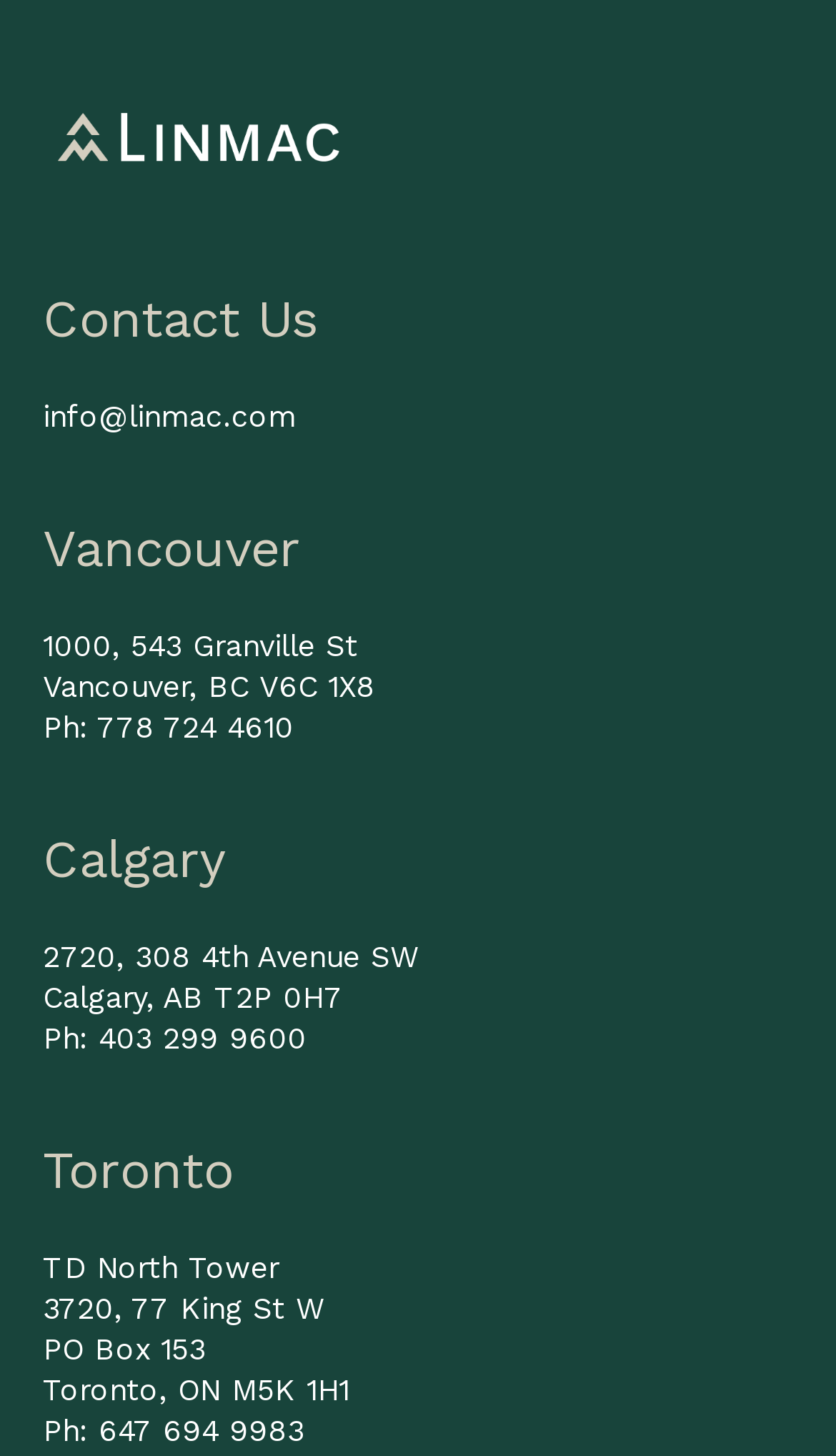What is the city of the office with the phone number 403 299 9600?
Can you provide an in-depth and detailed response to the question?

The city of the office with the phone number 403 299 9600 can be determined by finding the link element with the text 'Ph: 403 299 9600' and looking at the heading above it, which is 'Calgary'.